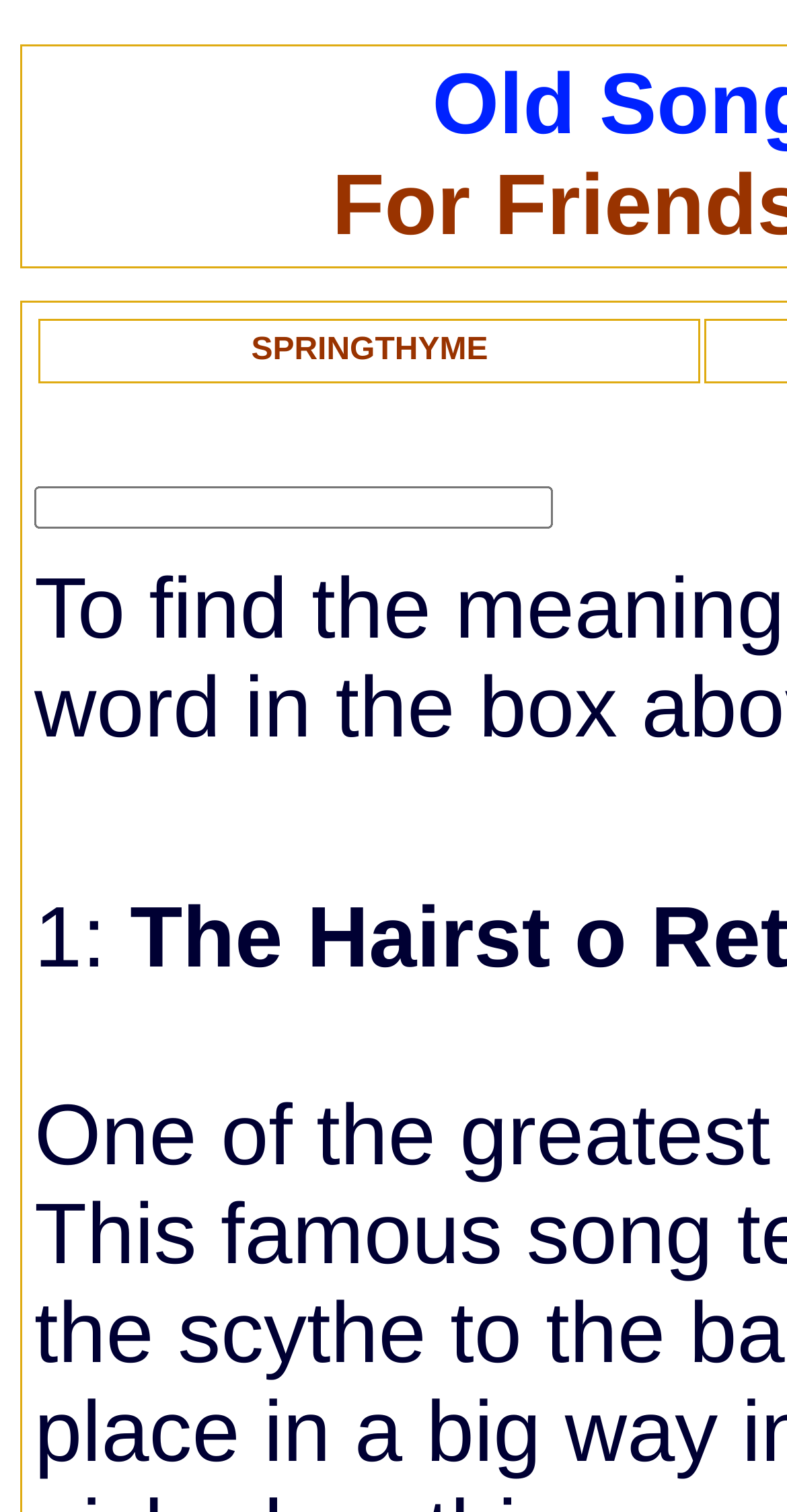Determine which piece of text is the heading of the webpage and provide it.

Old Songs & Bothy Ballads